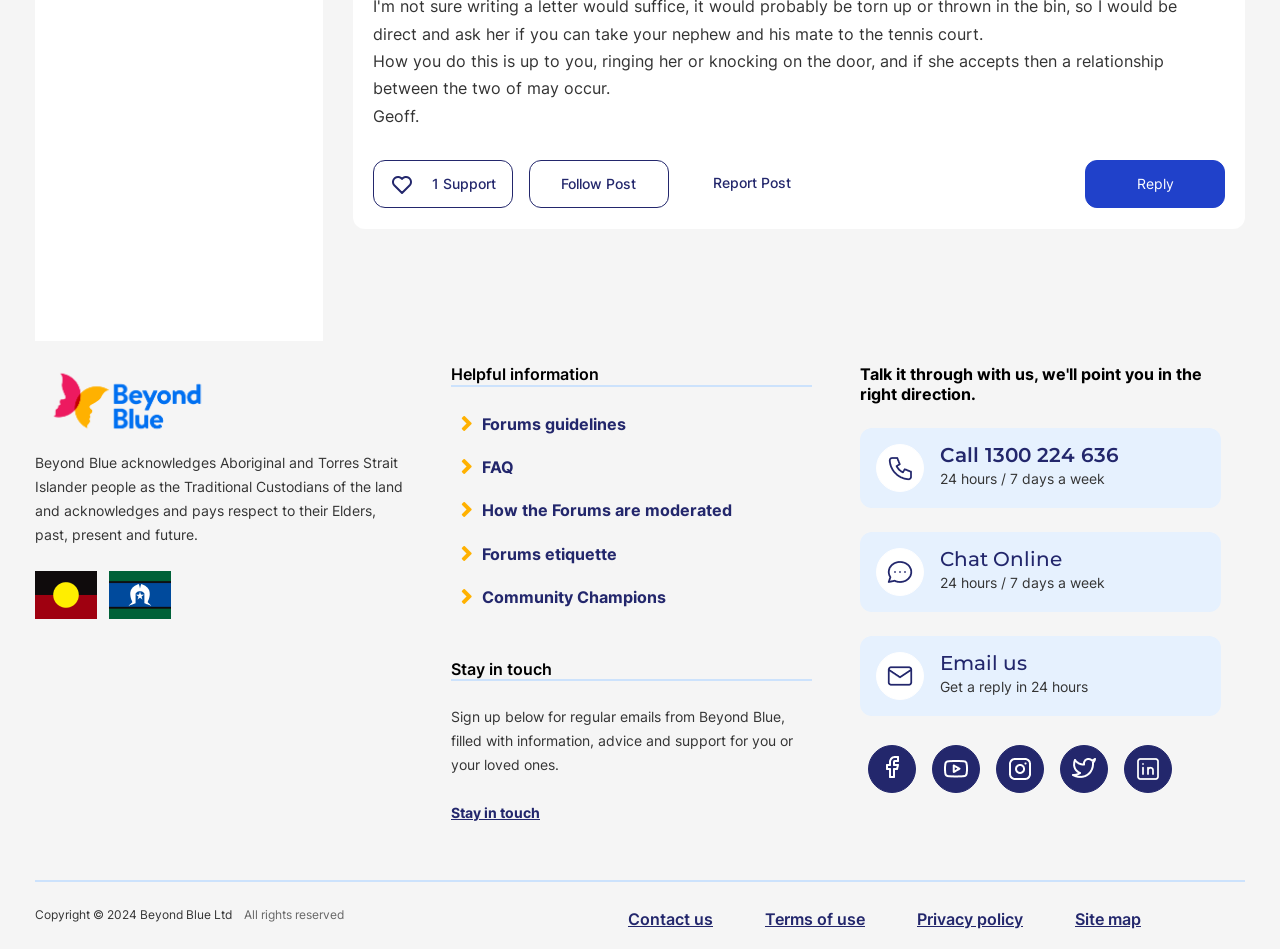What are the contact options provided?
Please provide a single word or phrase answer based on the image.

Phone, chat, and email